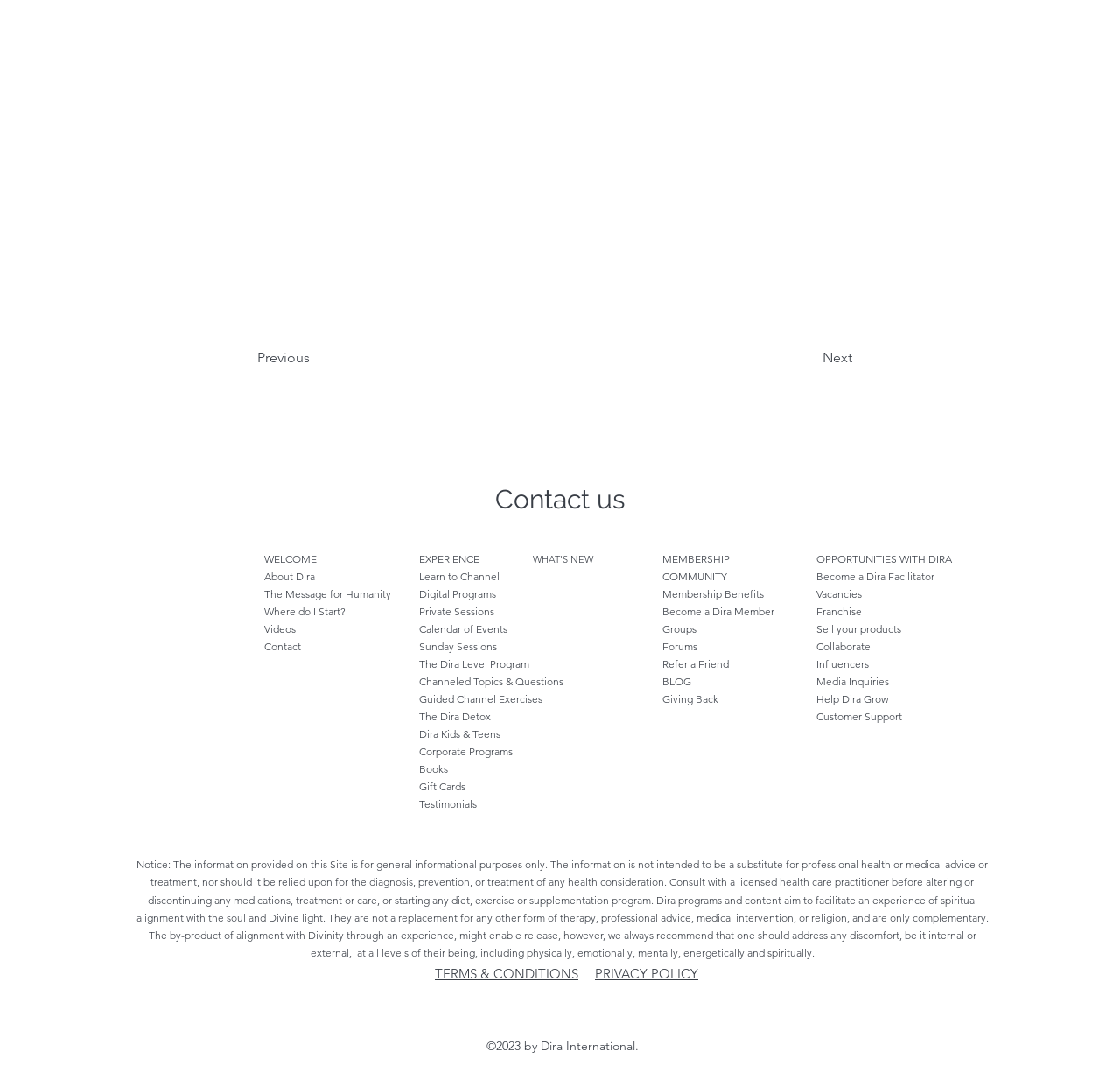Please find the bounding box coordinates of the section that needs to be clicked to achieve this instruction: "Click on 'Modern Aesthetics GrowingGems'".

None